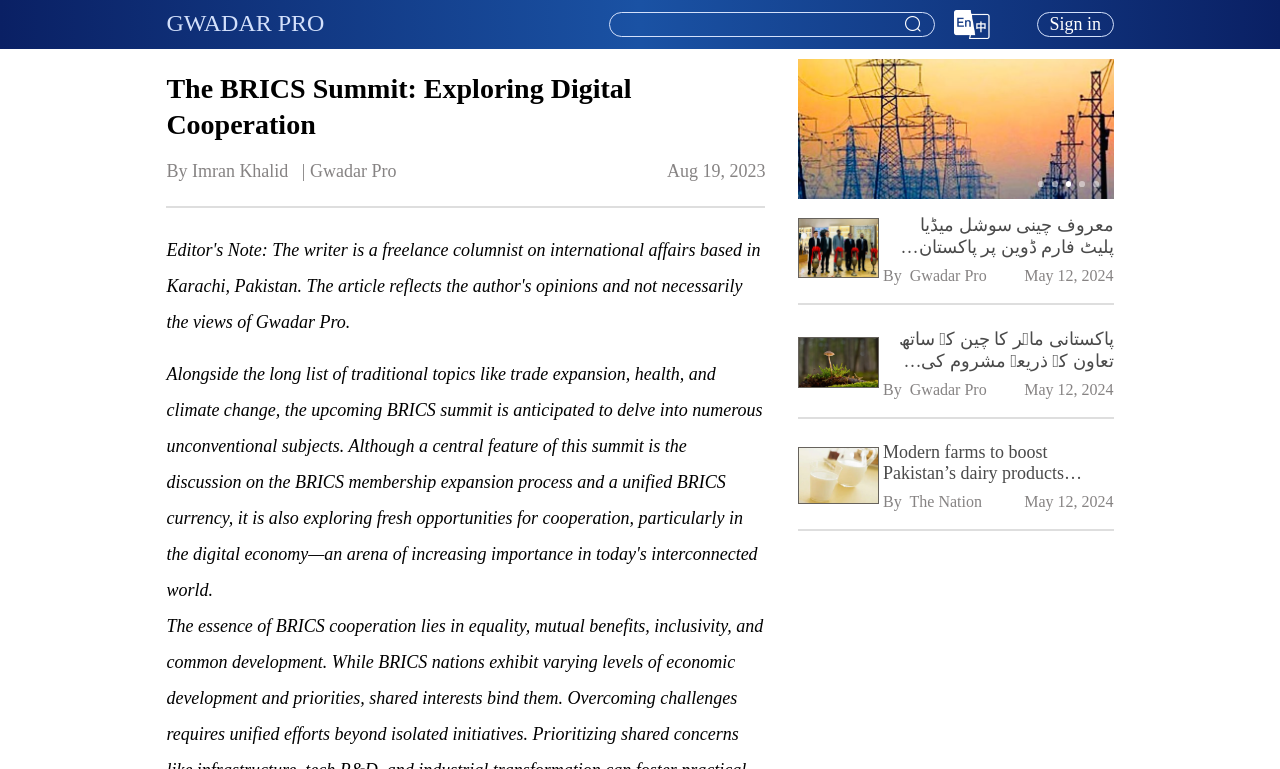Please specify the bounding box coordinates of the clickable region to carry out the following instruction: "Click the 'Sign in' button". The coordinates should be four float numbers between 0 and 1, in the format [left, top, right, bottom].

[0.82, 0.018, 0.86, 0.044]